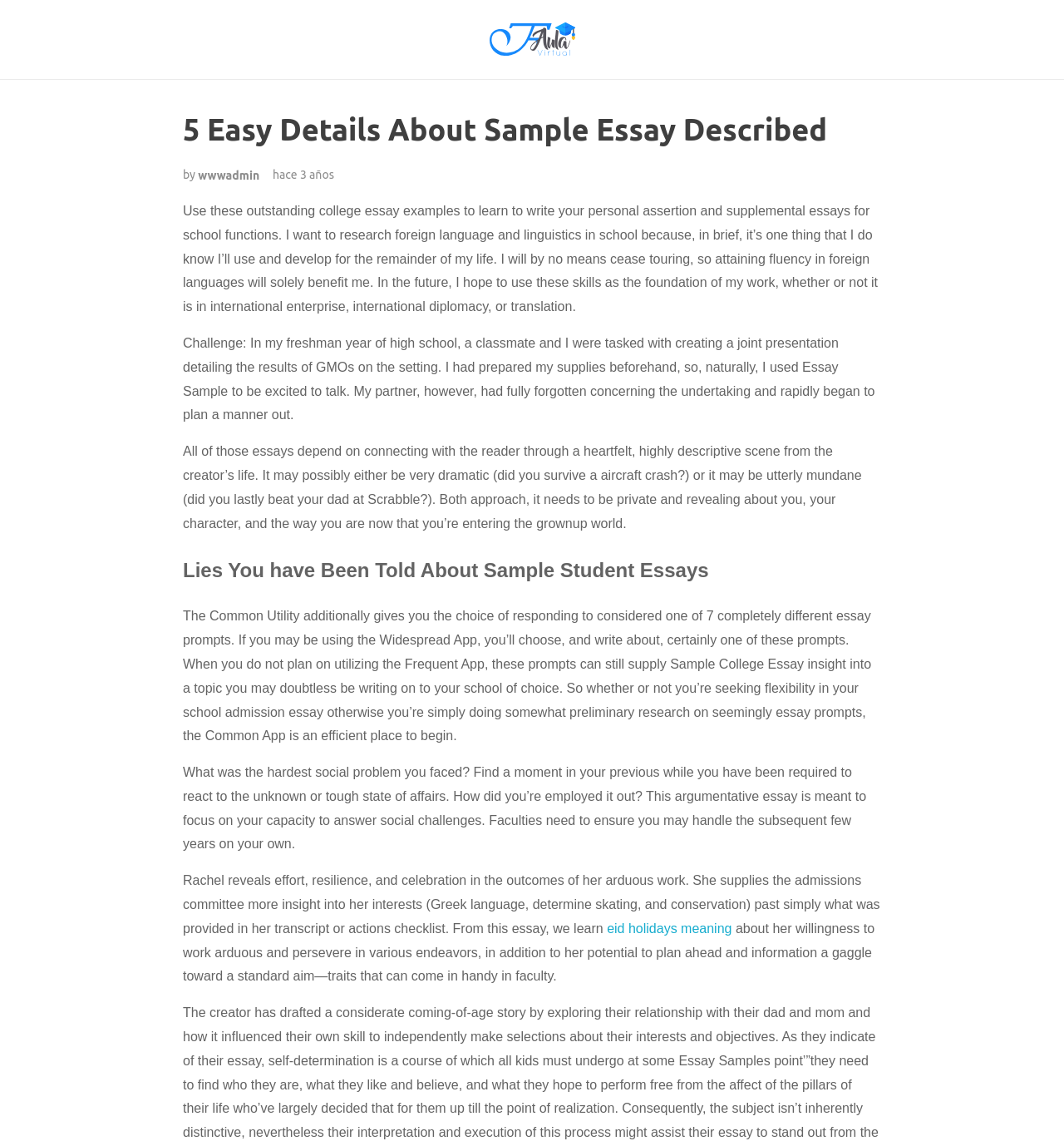How many years ago was the content written? Based on the image, give a response in one word or a short phrase.

3 años